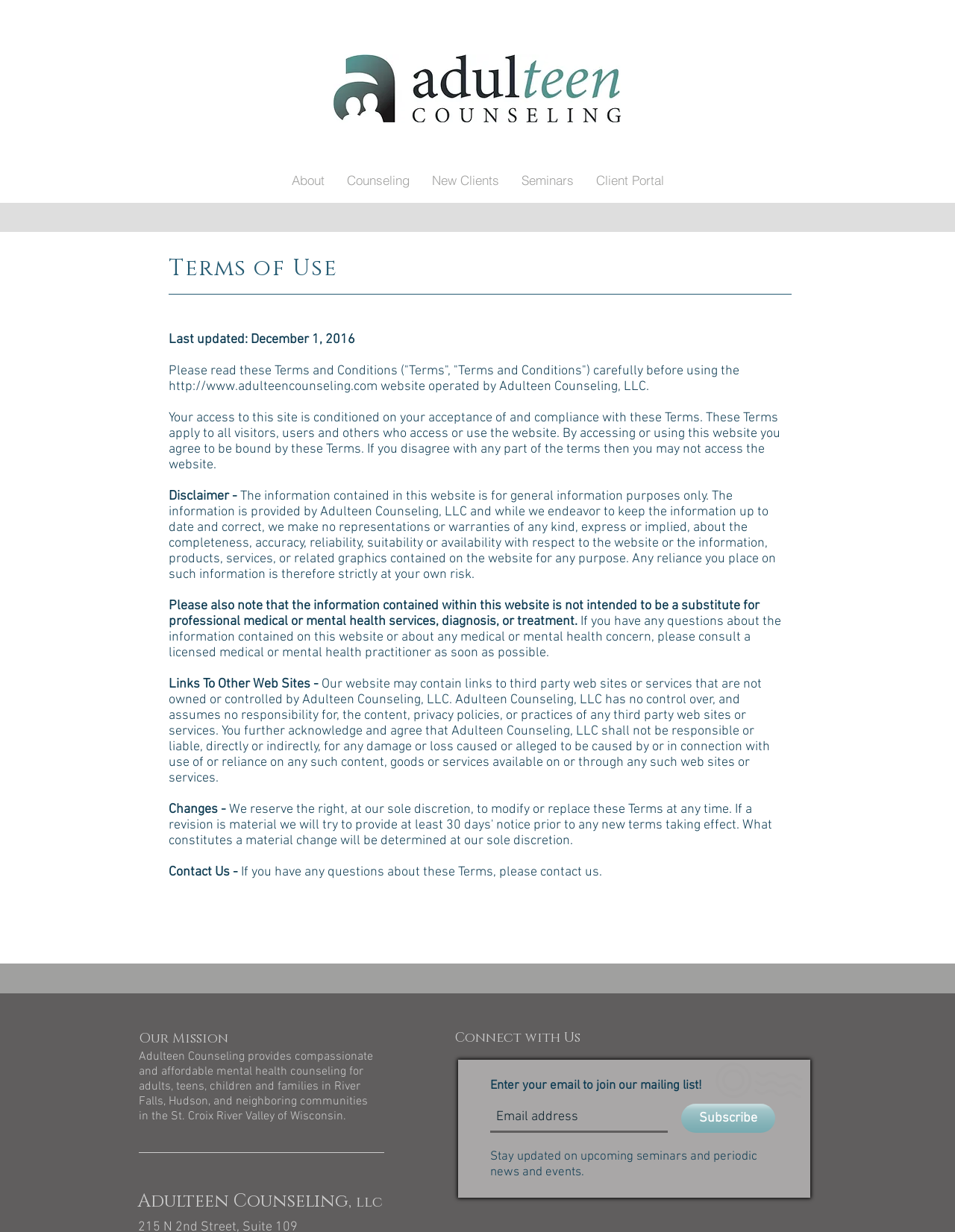Provide your answer in one word or a succinct phrase for the question: 
What is the name of the counseling service?

Adulteen Counseling